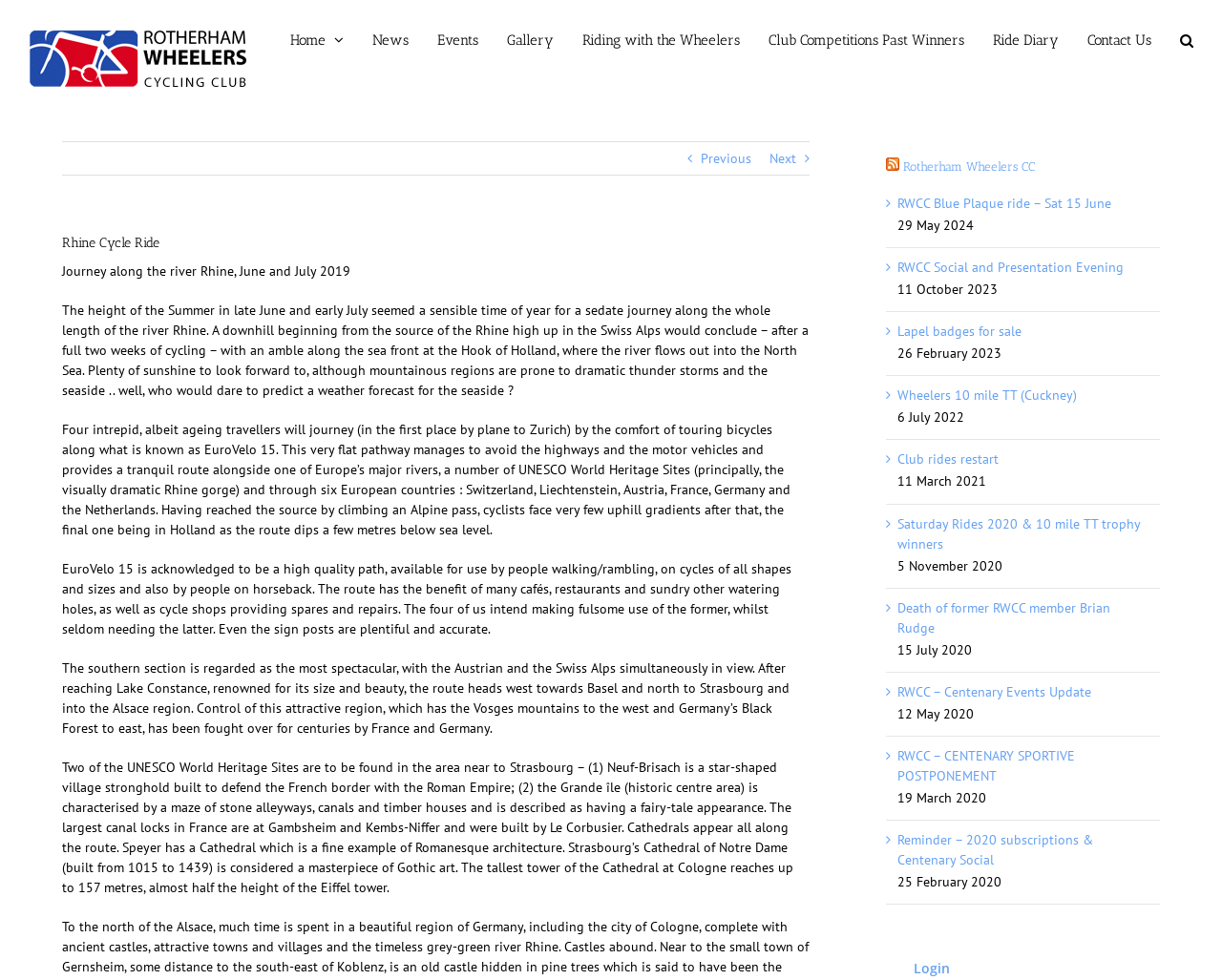Please find the bounding box coordinates of the element that needs to be clicked to perform the following instruction: "Click the 'Home' link". The bounding box coordinates should be four float numbers between 0 and 1, represented as [left, top, right, bottom].

[0.238, 0.0, 0.281, 0.082]